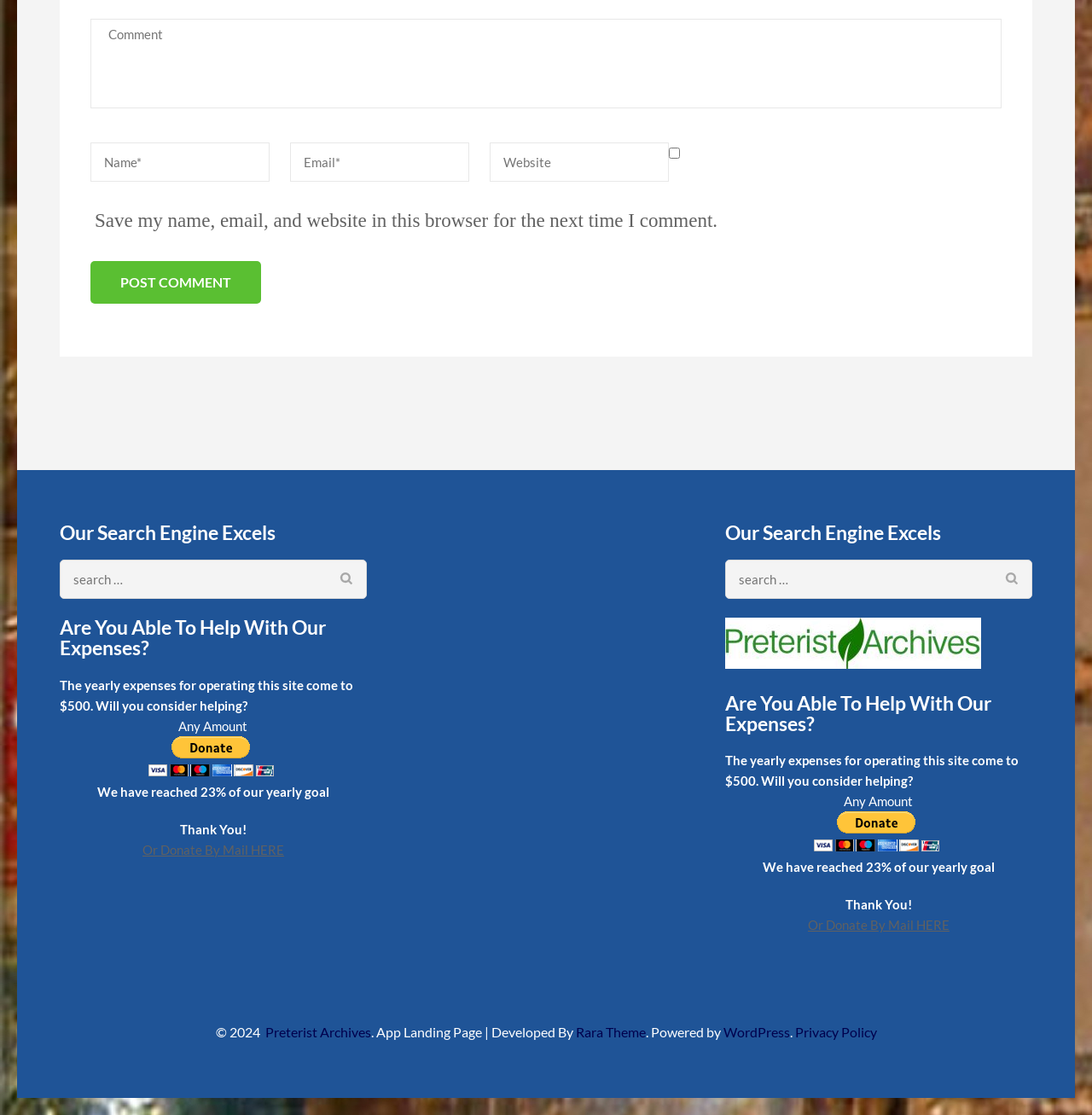What is the purpose of the website?
Based on the screenshot, give a detailed explanation to answer the question.

I inferred the purpose of the website by analyzing the content of the webpage. The website has a search engine function, and it also has a section asking for donations to support its operating expenses. Therefore, the purpose of the website is to provide a search engine service and to receive donations to support its operation.